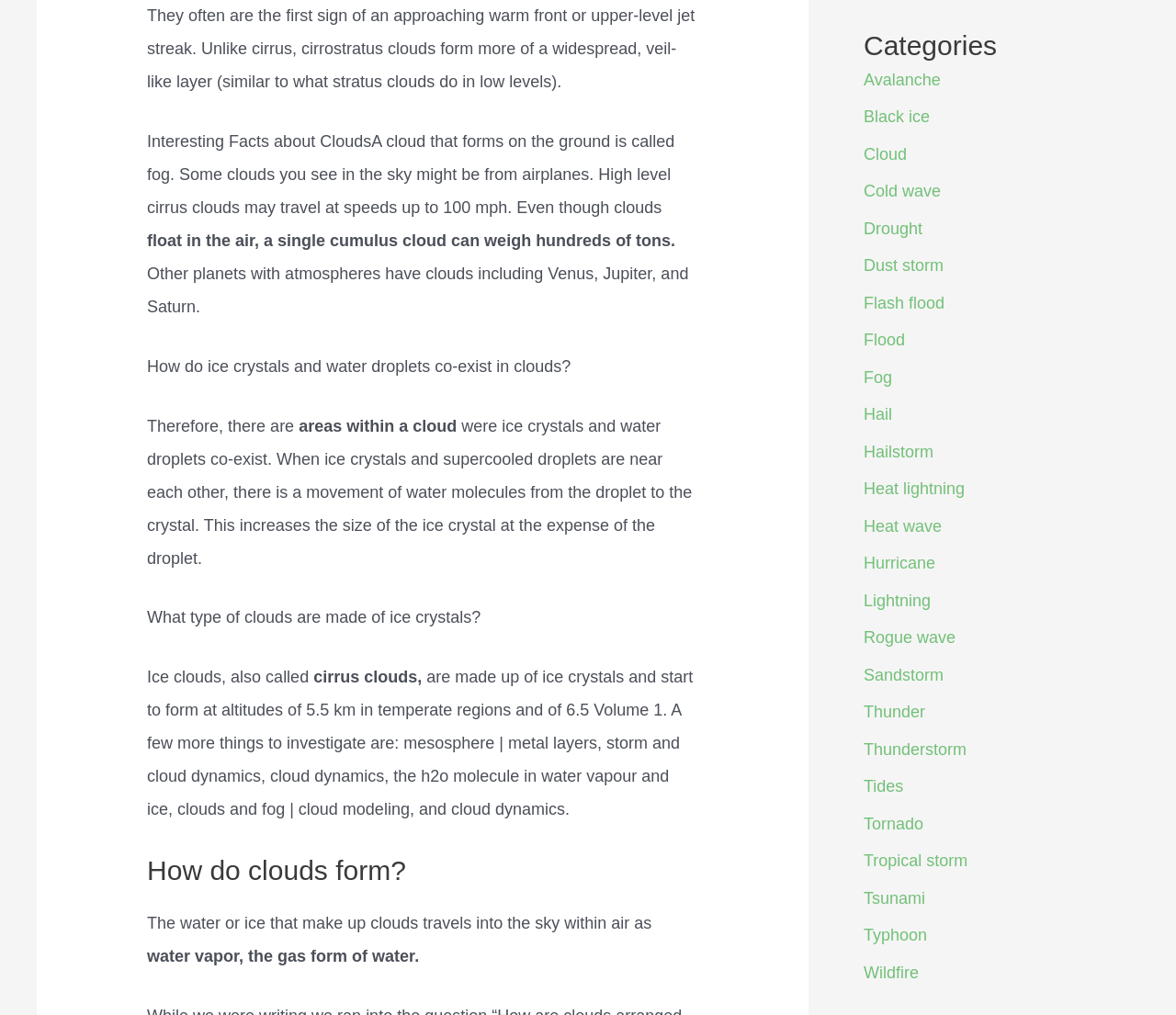Can you identify the bounding box coordinates of the clickable region needed to carry out this instruction: 'Click on the 'Fog' link'? The coordinates should be four float numbers within the range of 0 to 1, stated as [left, top, right, bottom].

[0.734, 0.363, 0.759, 0.381]